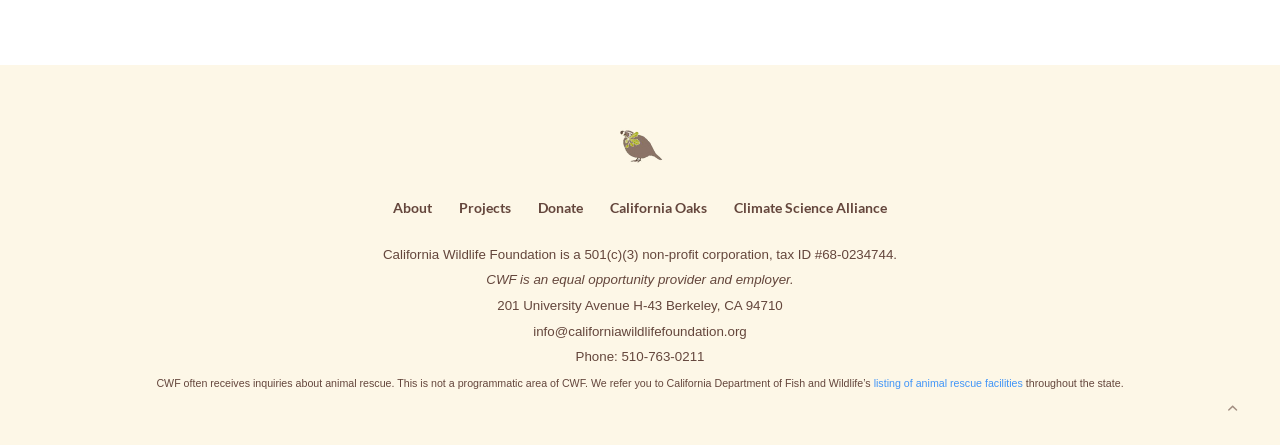Using the description: "Proudly Serving the Berlin Community", identify the bounding box of the corresponding UI element in the screenshot.

None